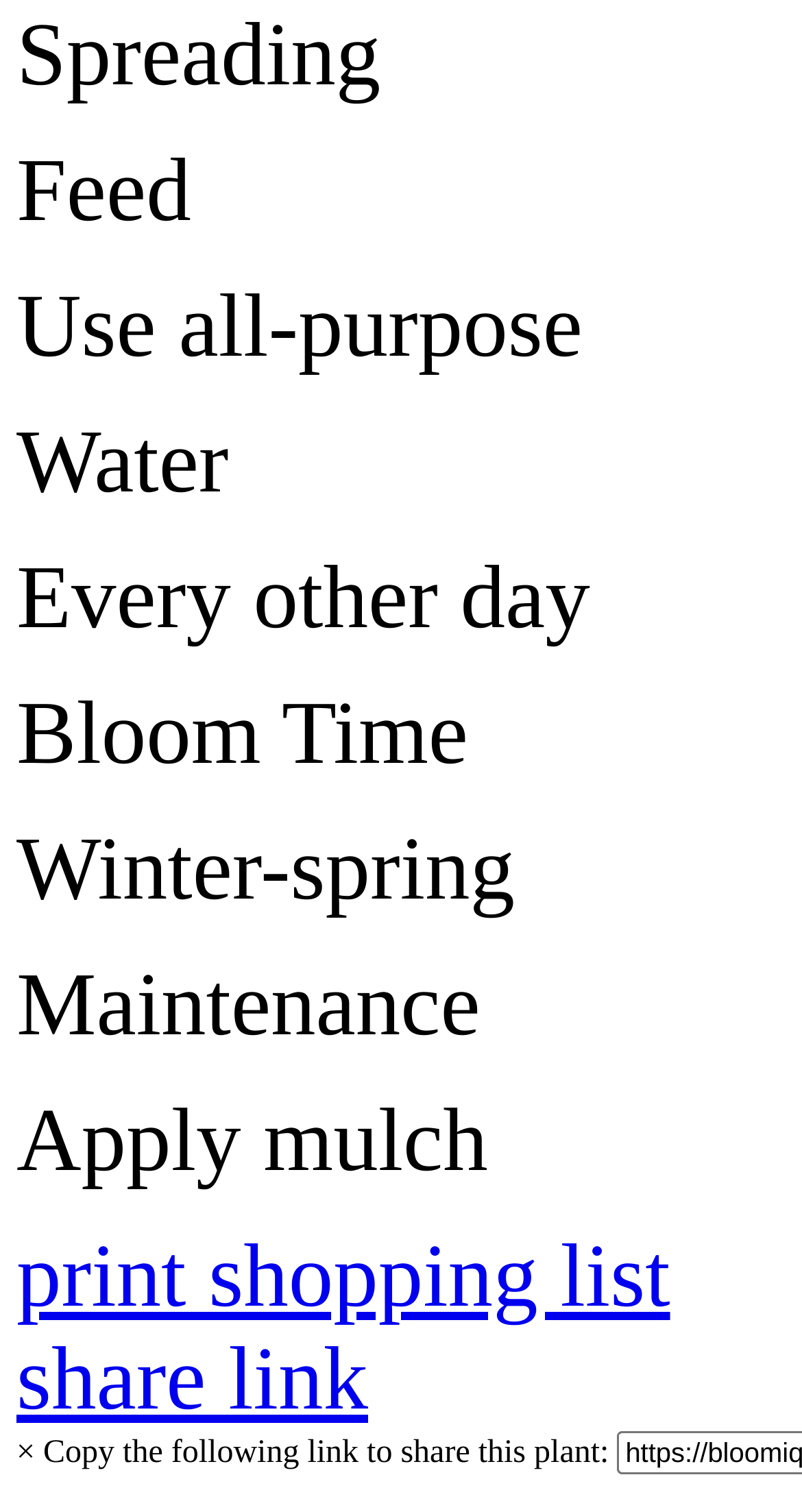Give a one-word or one-phrase response to the question: 
What is the recommended watering schedule?

Every other day